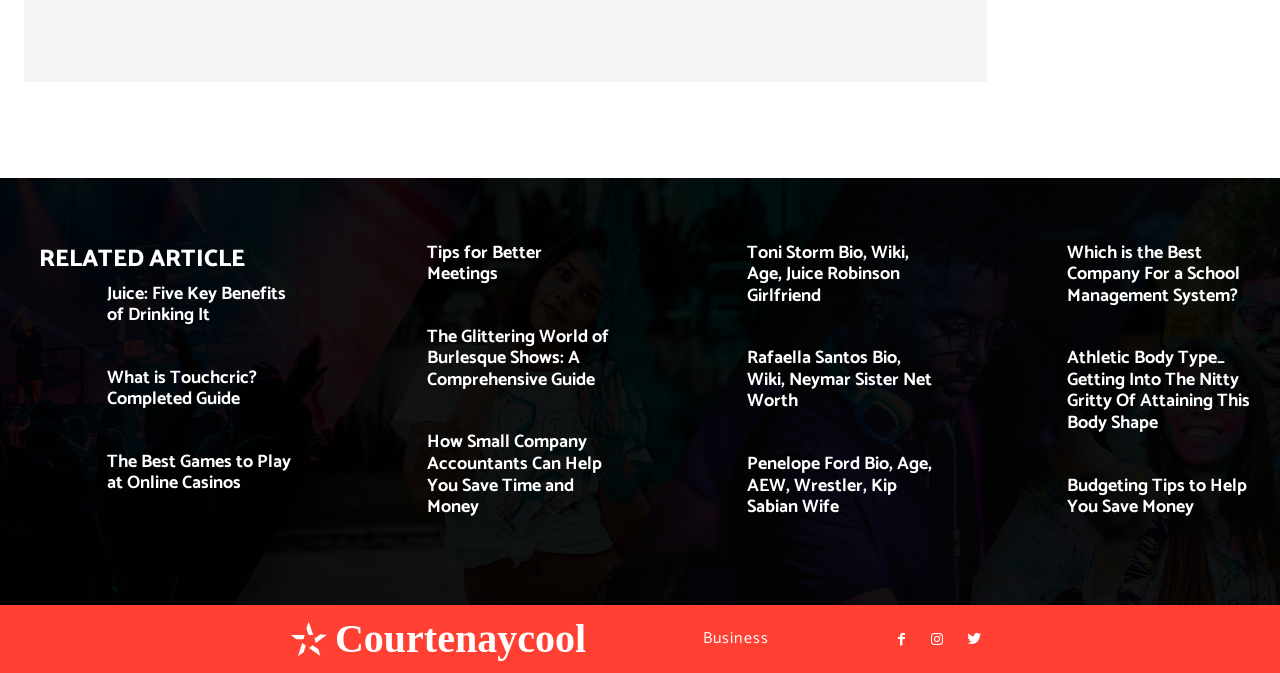Please give the bounding box coordinates of the area that should be clicked to fulfill the following instruction: "Learn about Toni Storm Bio, Wiki, Age, Juice Robinson Girlfriend". The coordinates should be in the format of four float numbers from 0 to 1, i.e., [left, top, right, bottom].

[0.519, 0.353, 0.572, 0.424]